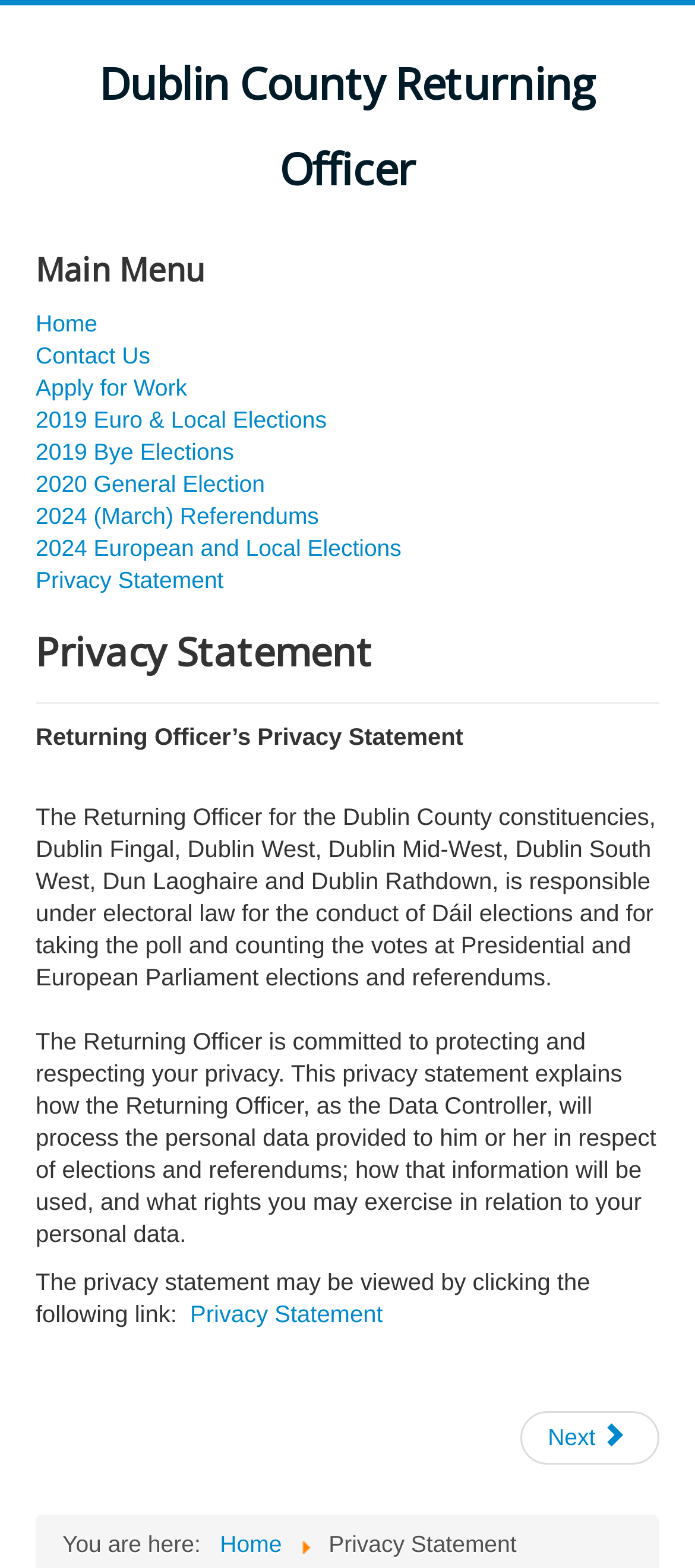What type of elections is the Returning Officer responsible for?
Please provide a single word or phrase as the answer based on the screenshot.

Dáil elections